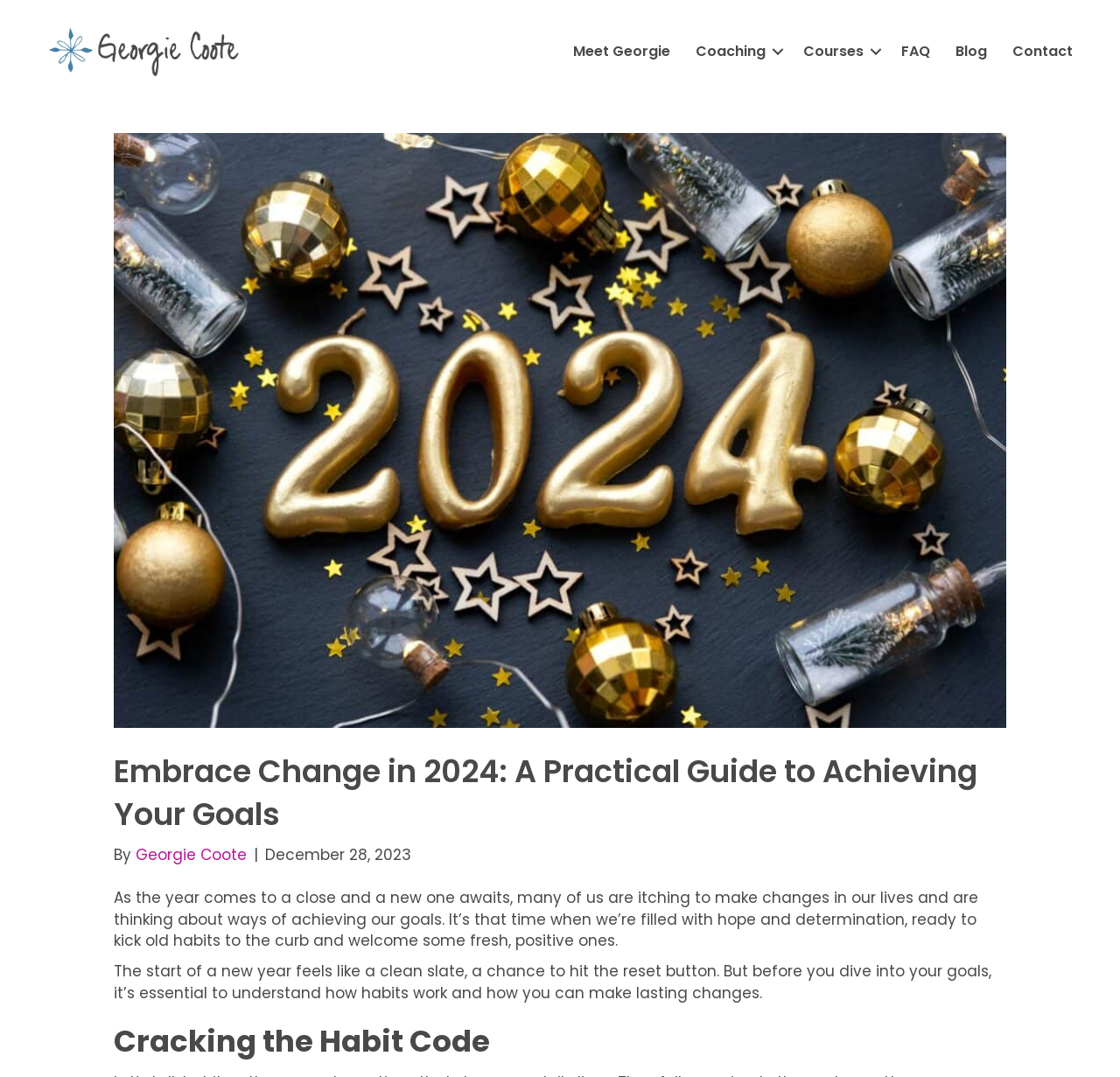Please reply to the following question with a single word or a short phrase:
What is the title of the section after the introduction?

Cracking the Habit Code